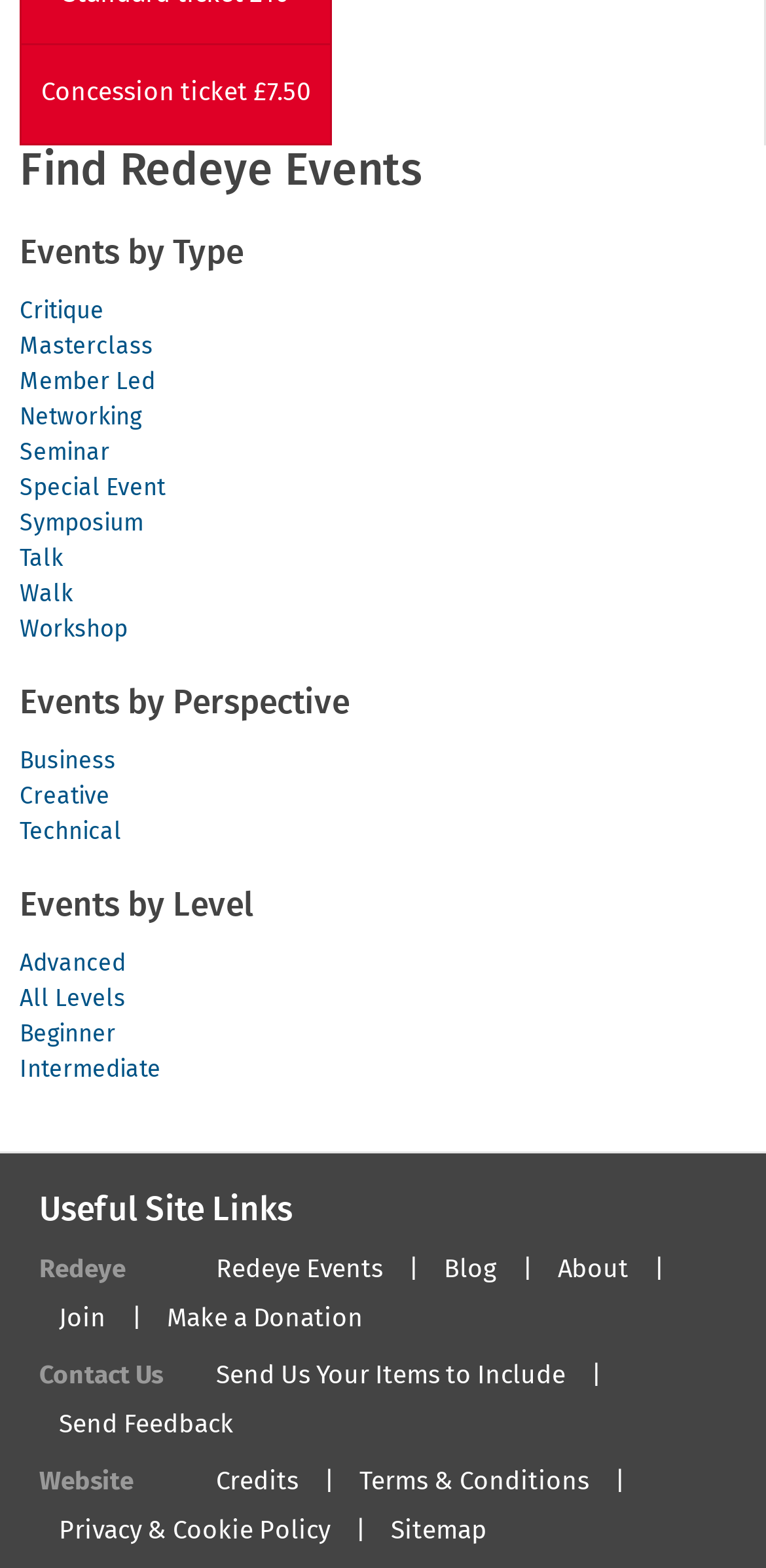Answer in one word or a short phrase: 
How many event types are listed?

12